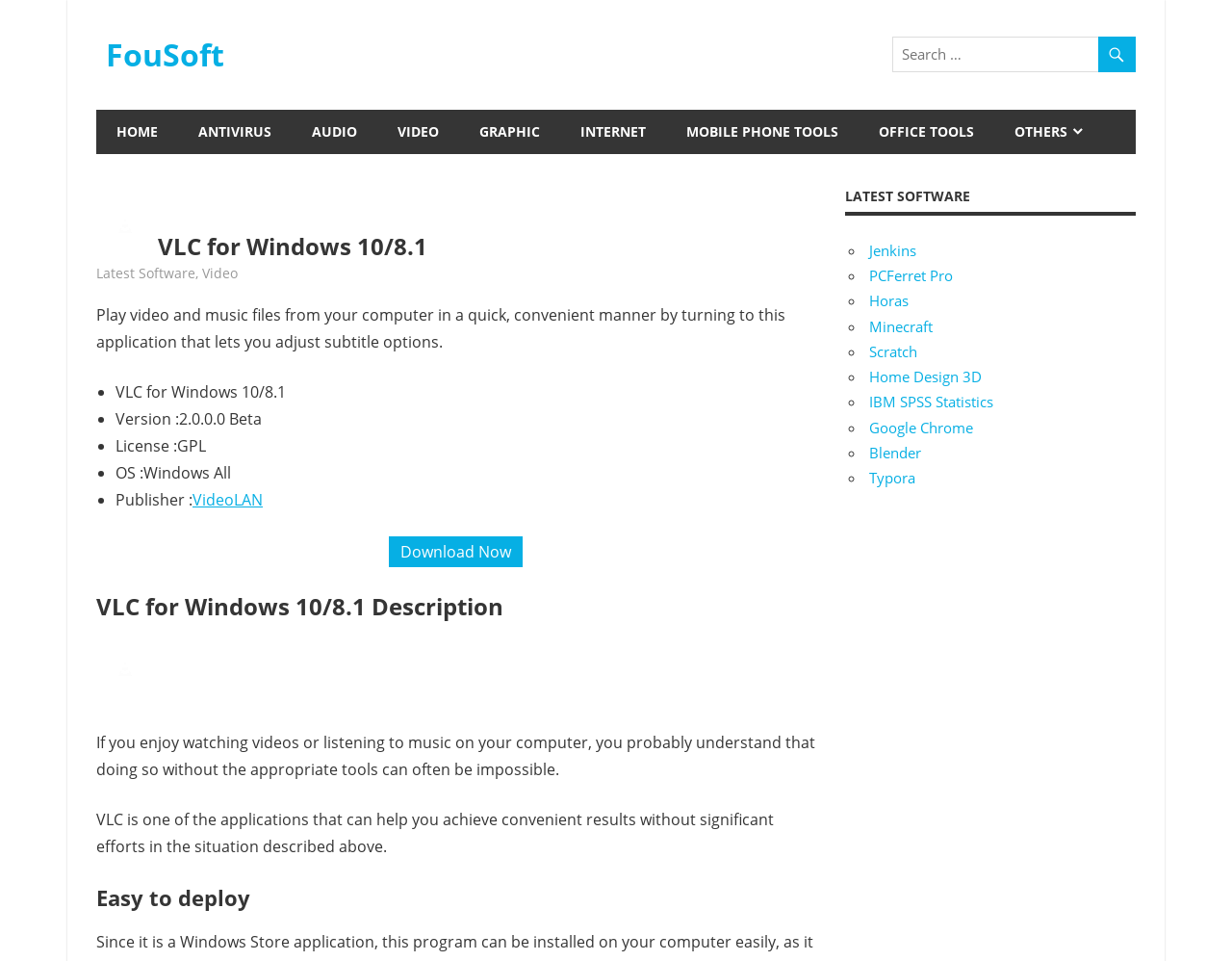Find the bounding box coordinates of the area to click in order to follow the instruction: "Go to home page".

[0.078, 0.115, 0.145, 0.16]